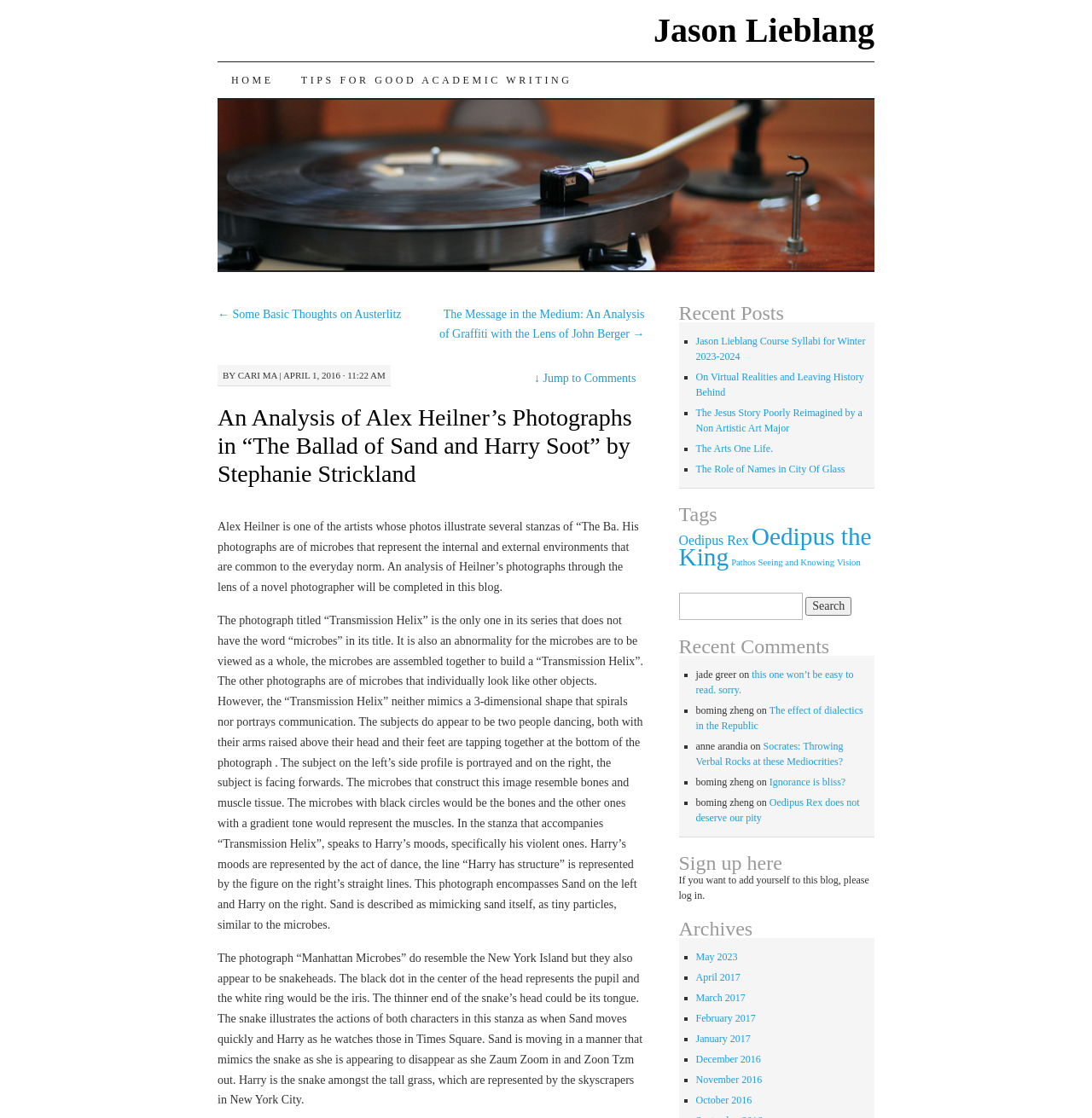Locate the bounding box of the UI element defined by this description: "Jason Lieblang". The coordinates should be given as four float numbers between 0 and 1, formatted as [left, top, right, bottom].

[0.598, 0.01, 0.801, 0.044]